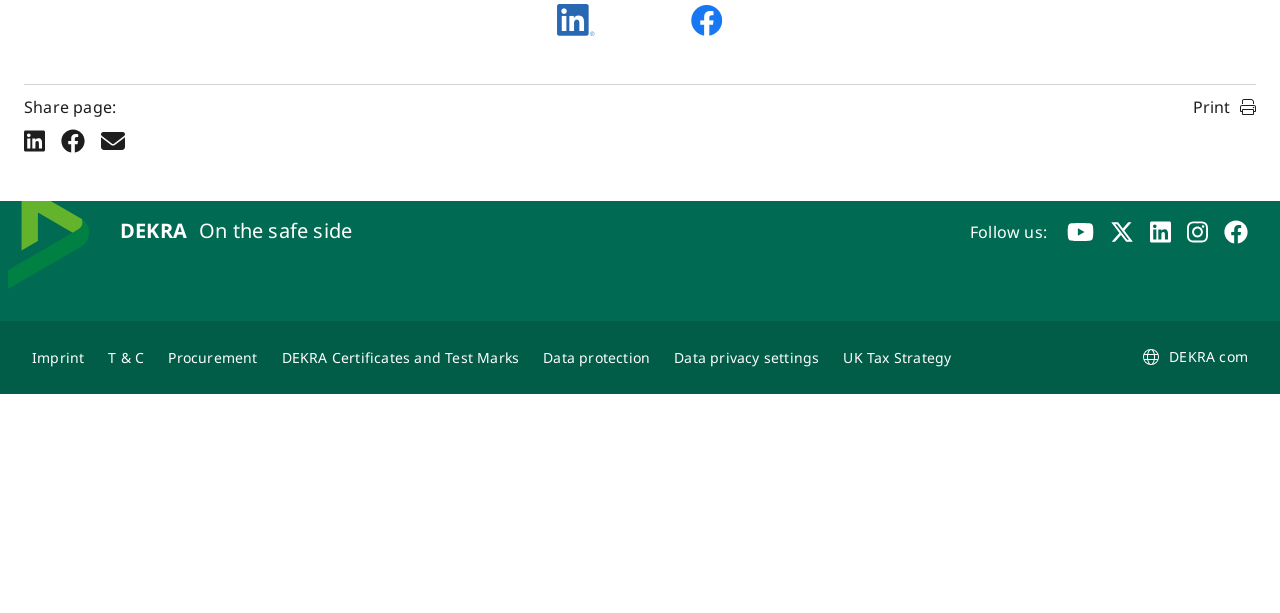Predict the bounding box of the UI element that fits this description: "aria-label="facebook" title="facebook"".

[0.54, 0.007, 0.565, 0.059]